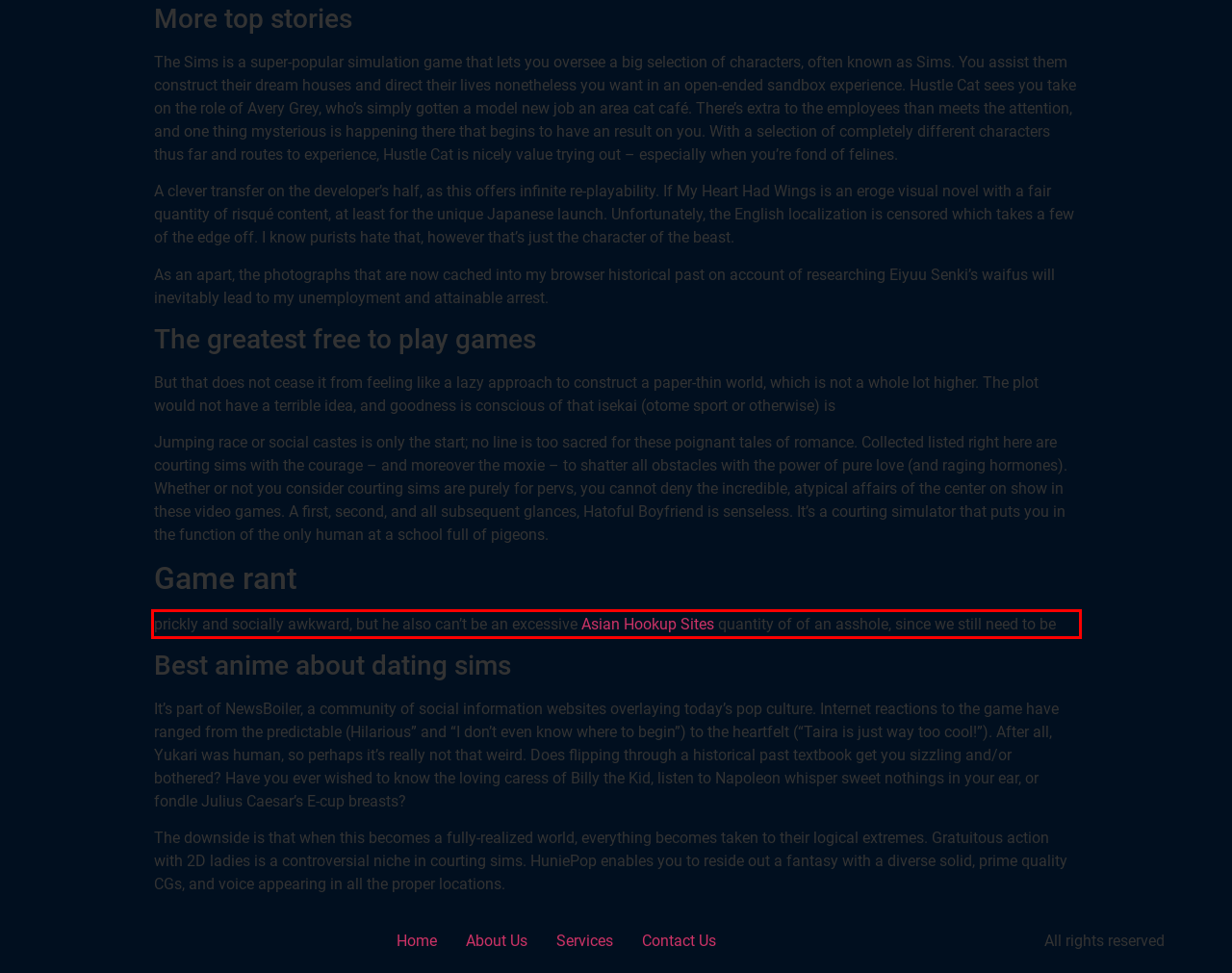Given a screenshot of a webpage containing a red bounding box, perform OCR on the text within this red bounding box and provide the text content.

prickly and socially awkward, but he also can’t be an excessive Asian Hookup Sites quantity of of an asshole, since we still need to be